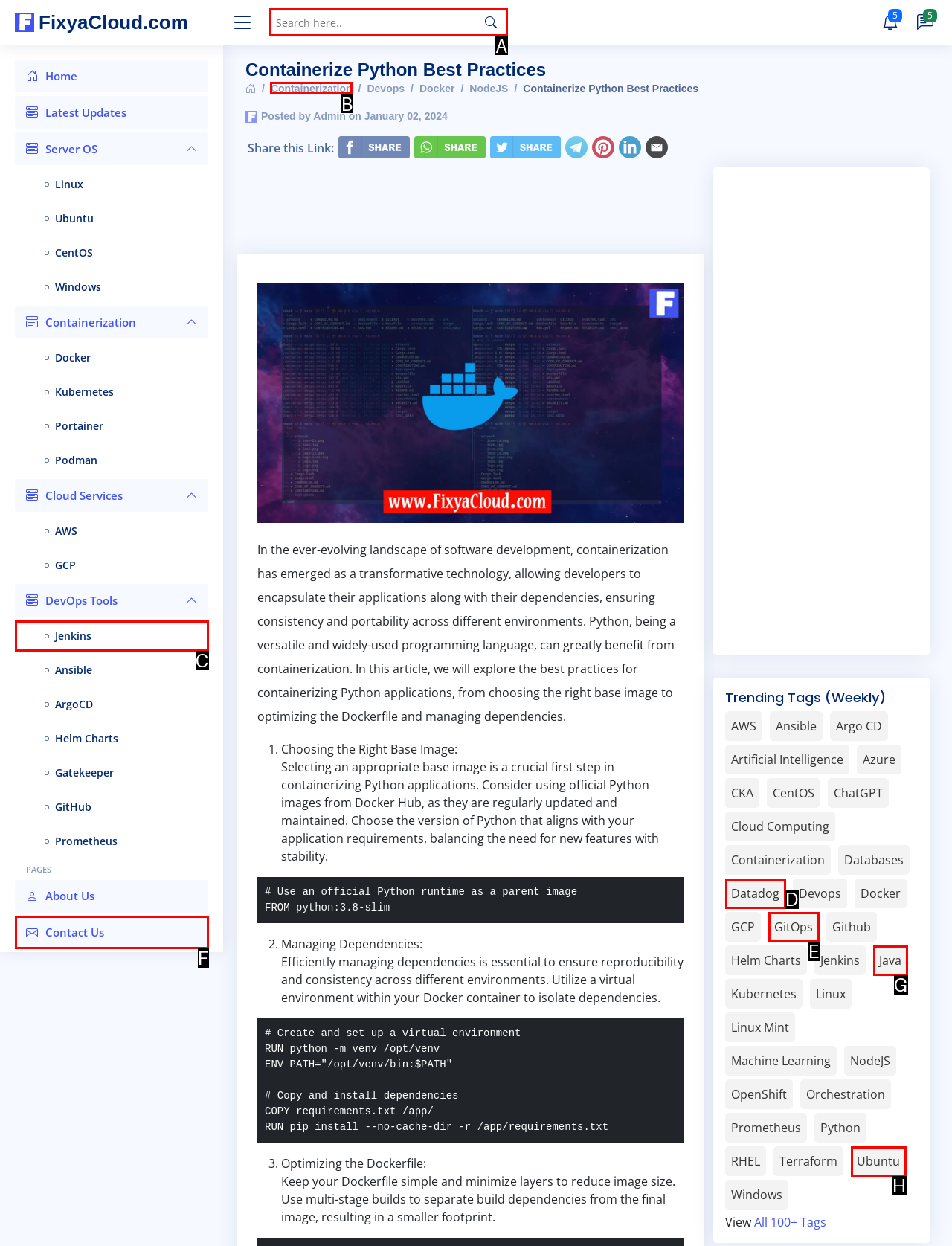Select the letter of the UI element that matches this task: Search for a keyword
Provide the answer as the letter of the correct choice.

A